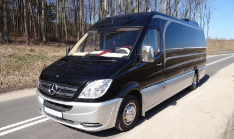Thoroughly describe what you see in the image.

The image features a sleek Mercedes-Benz minibus, showcasing a combination of modern design and practicality for group transportation. Positioned on a country road, the vehicle's glossy black exterior contrasts with its sophisticated silver accents, reflecting a high standard of service. This minibus serves as an ideal choice for various transportation needs in and around Karlsruhe, whether for city sightseeing tours, rural excursions, or long-distance journeys. Its spacious interior and comfortable seating make it suitable for both private and business customers seeking reliable and stylish travel options.